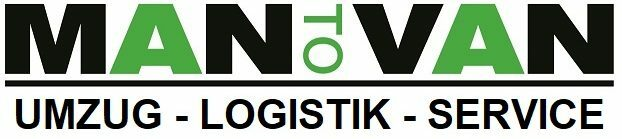Detail the scene shown in the image extensively.

The image showcases the logo of "Mantovan," featuring a bold, modern design. The logo prominently displays the word "MAN" in large, dark letters, transitioning into "to" in a lighter green shade, culminating with "VAN" in equally striking dark letters. This effective contrast highlights the company's focus on transport and logistics. Below the main logo, the words "UMZUG - LOGISTIK - SERVICE" are featured, indicating the services offered, which include moving (Umzug), logistics (Logistik), and general services (Service). This branding effectively communicates the company's identity and professional focus within the transport sector.